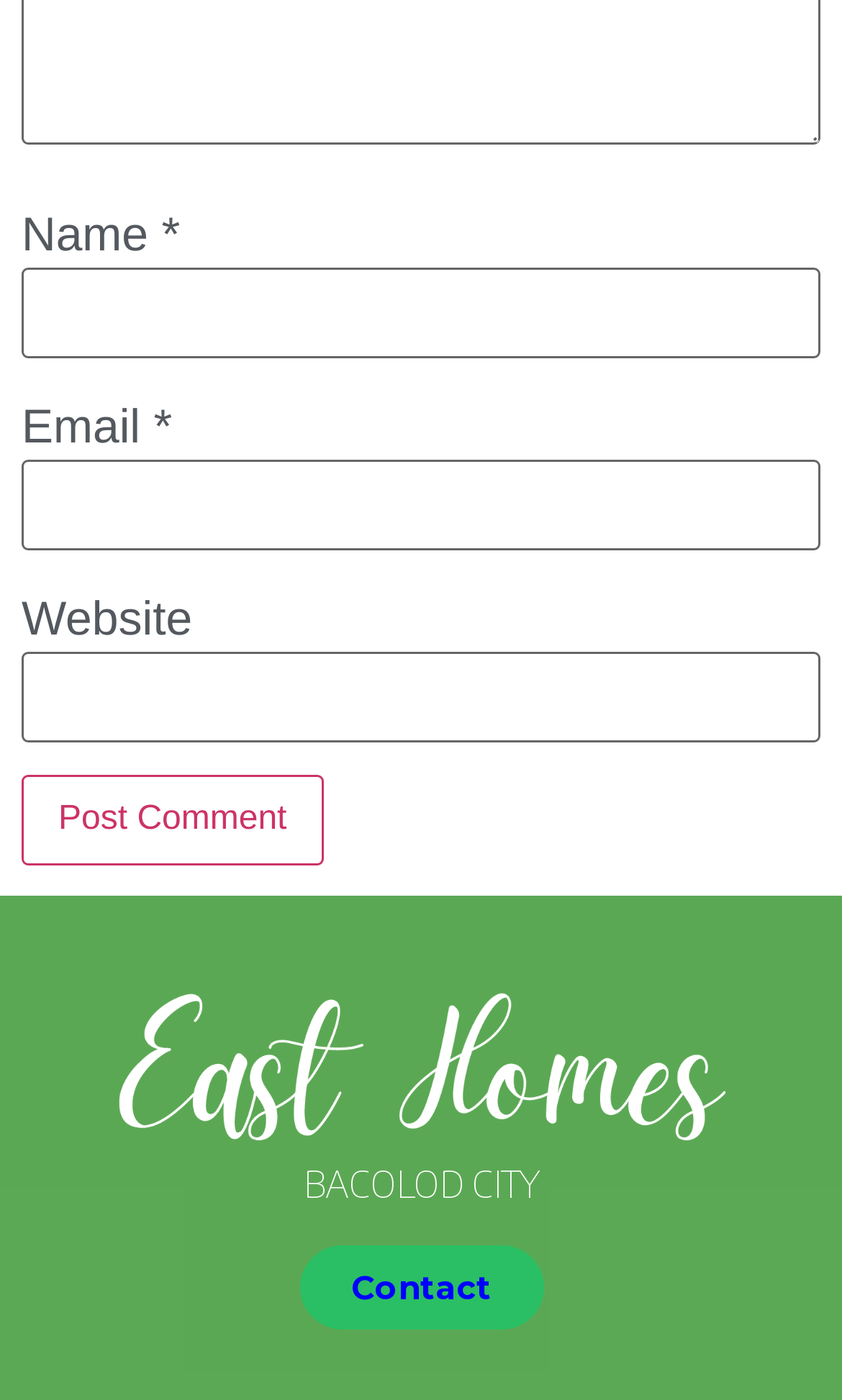Please answer the following question using a single word or phrase: 
What is the purpose of the 'Name' field?

To input name